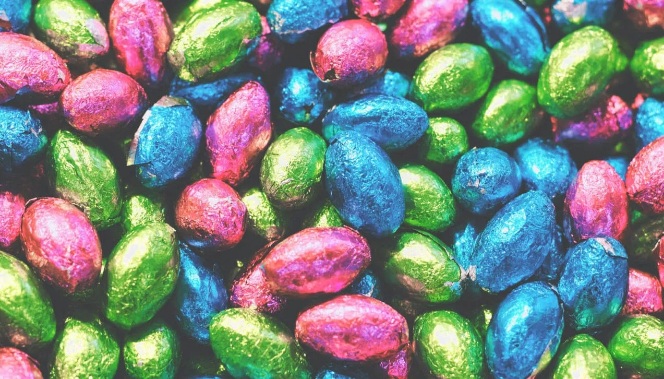Based on the image, please respond to the question with as much detail as possible:
What is the theme complemented by the visual representation?

The caption states that the visual representation complements the theme of managing holiday stresses, reminding us that the season can also include moments of joy and pleasure alongside its hectic nature, which implies that the theme being referred to is managing holiday stresses.